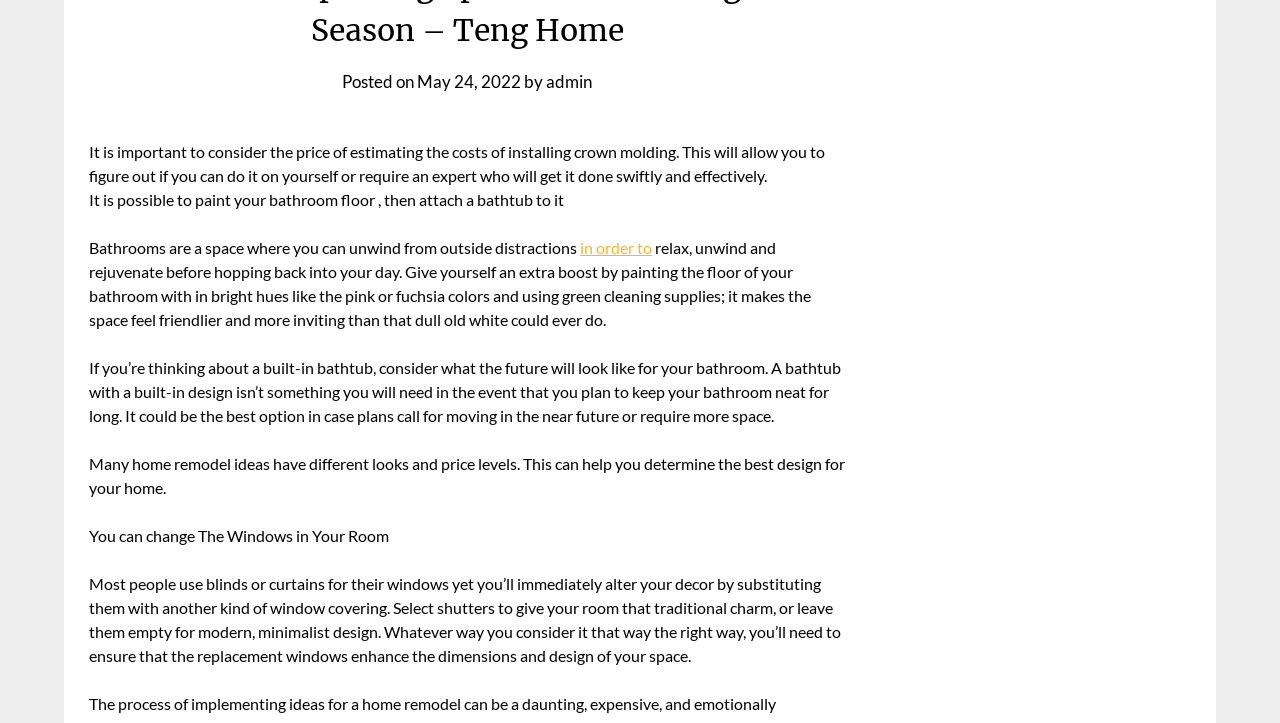Determine the bounding box coordinates for the UI element described. Format the coordinates as (top-left x, top-left y, bottom-right x, bottom-right y) and ensure all values are between 0 and 1. Element description: Fashion

None